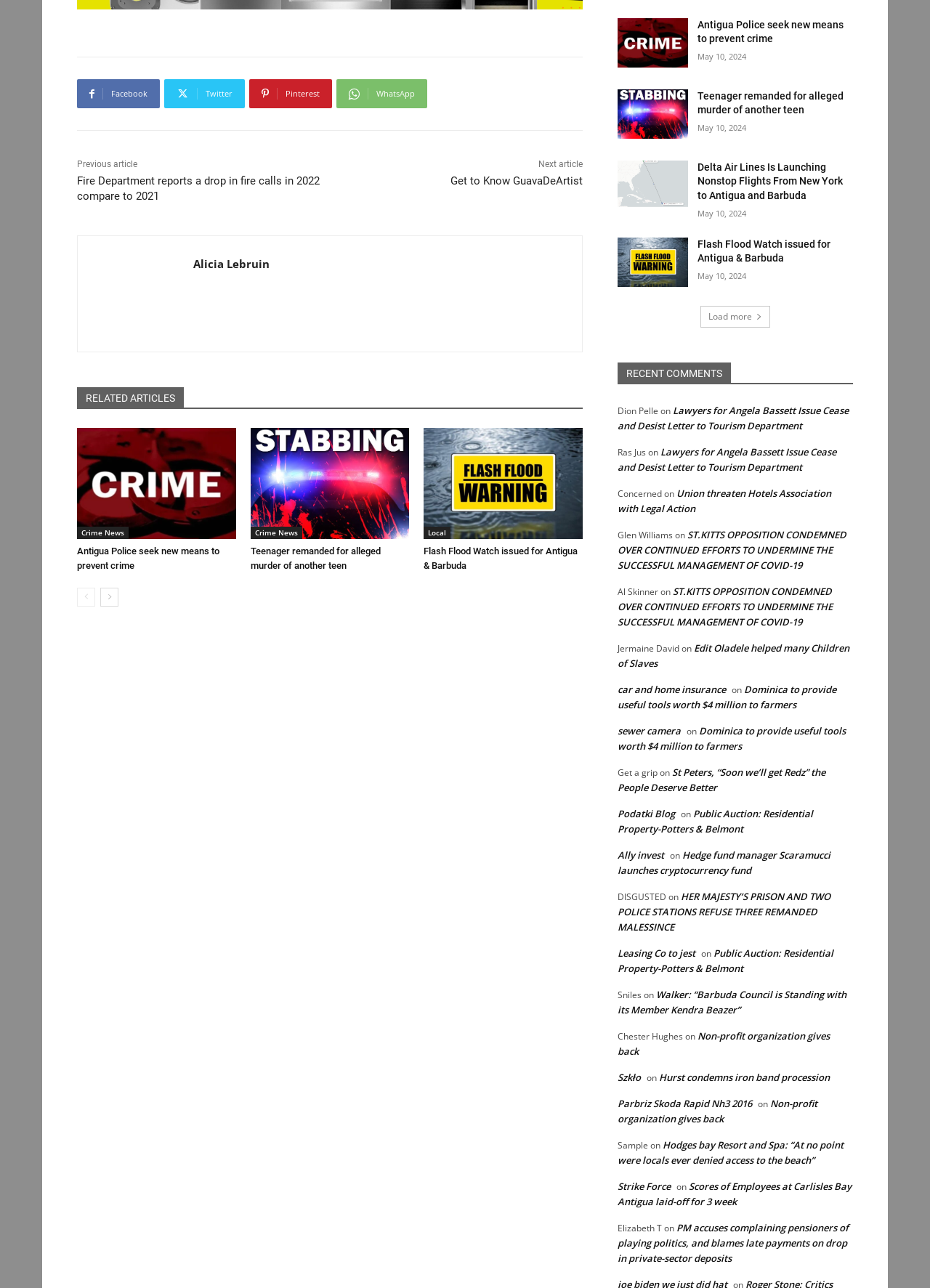What is the category of the article 'Antigua Police seek new means to prevent crime'?
Using the visual information from the image, give a one-word or short-phrase answer.

Crime News